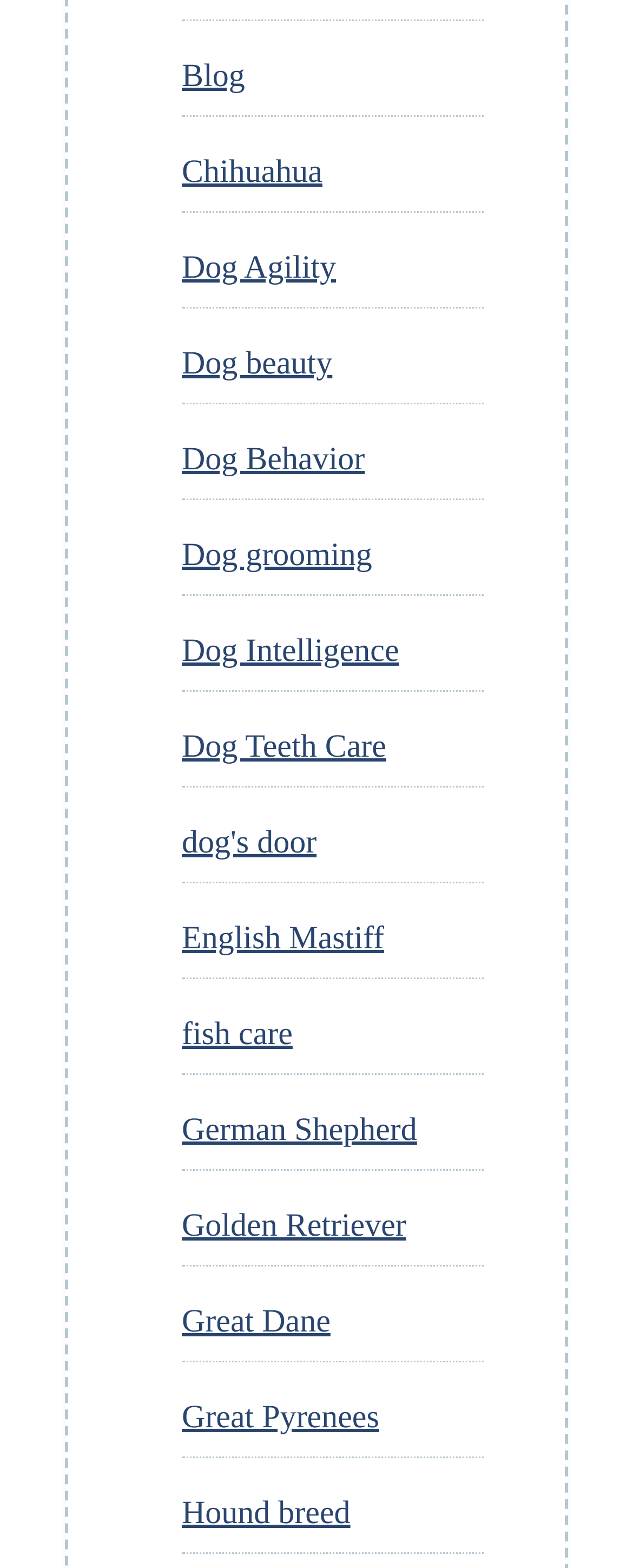From the webpage screenshot, identify the region described by Chihuahua. Provide the bounding box coordinates as (top-left x, top-left y, bottom-right x, bottom-right y), with each value being a floating point number between 0 and 1.

[0.287, 0.098, 0.509, 0.121]